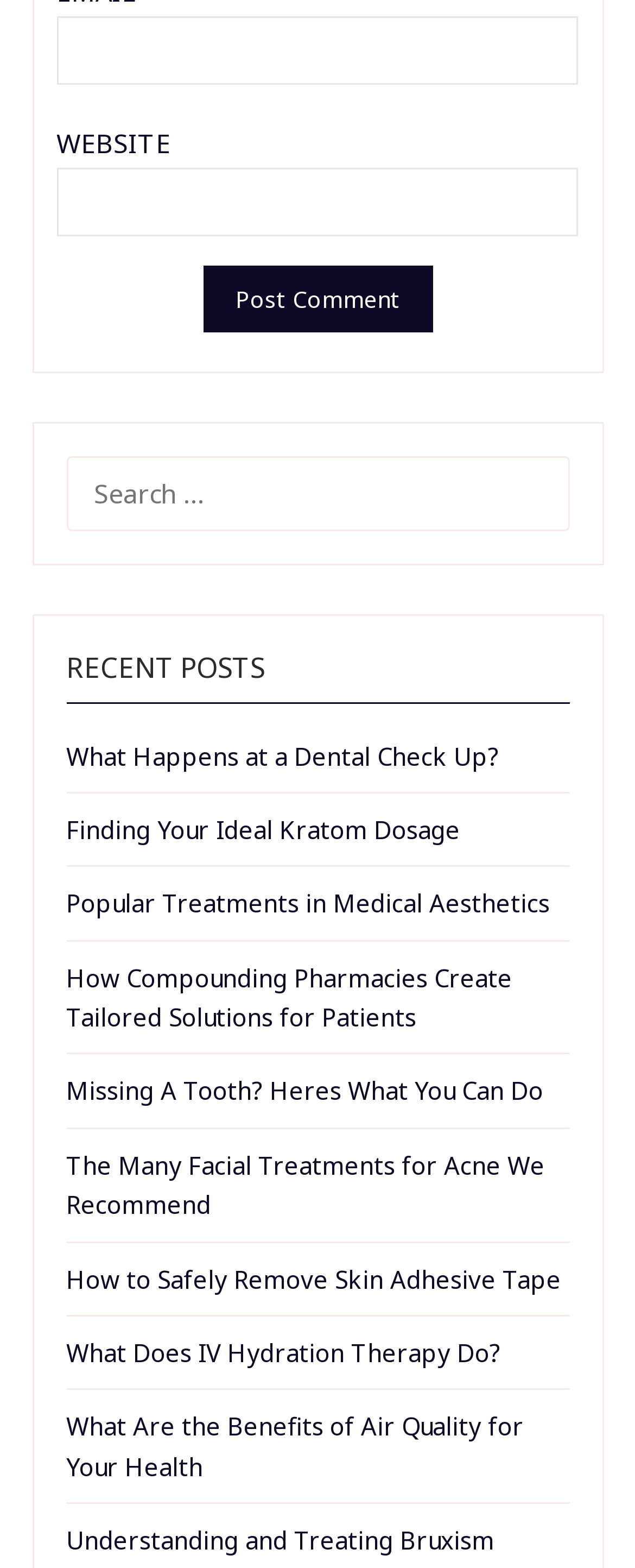Determine the bounding box coordinates of the clickable region to carry out the instruction: "Enter email address".

[0.089, 0.011, 0.911, 0.054]